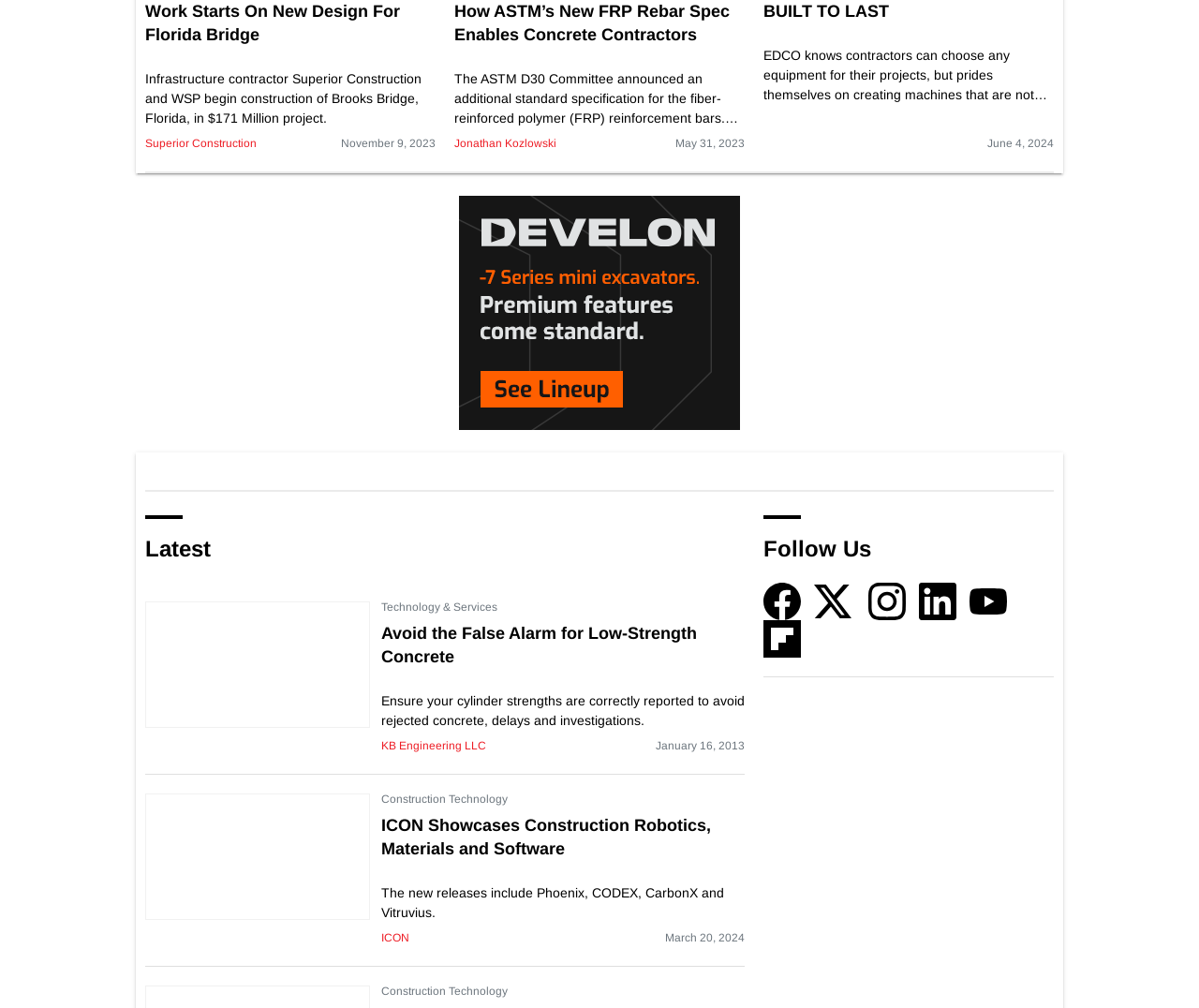Please identify the bounding box coordinates of the area that needs to be clicked to follow this instruction: "Learn more about ICON's construction robotics, materials, and software".

[0.318, 0.808, 0.621, 0.854]